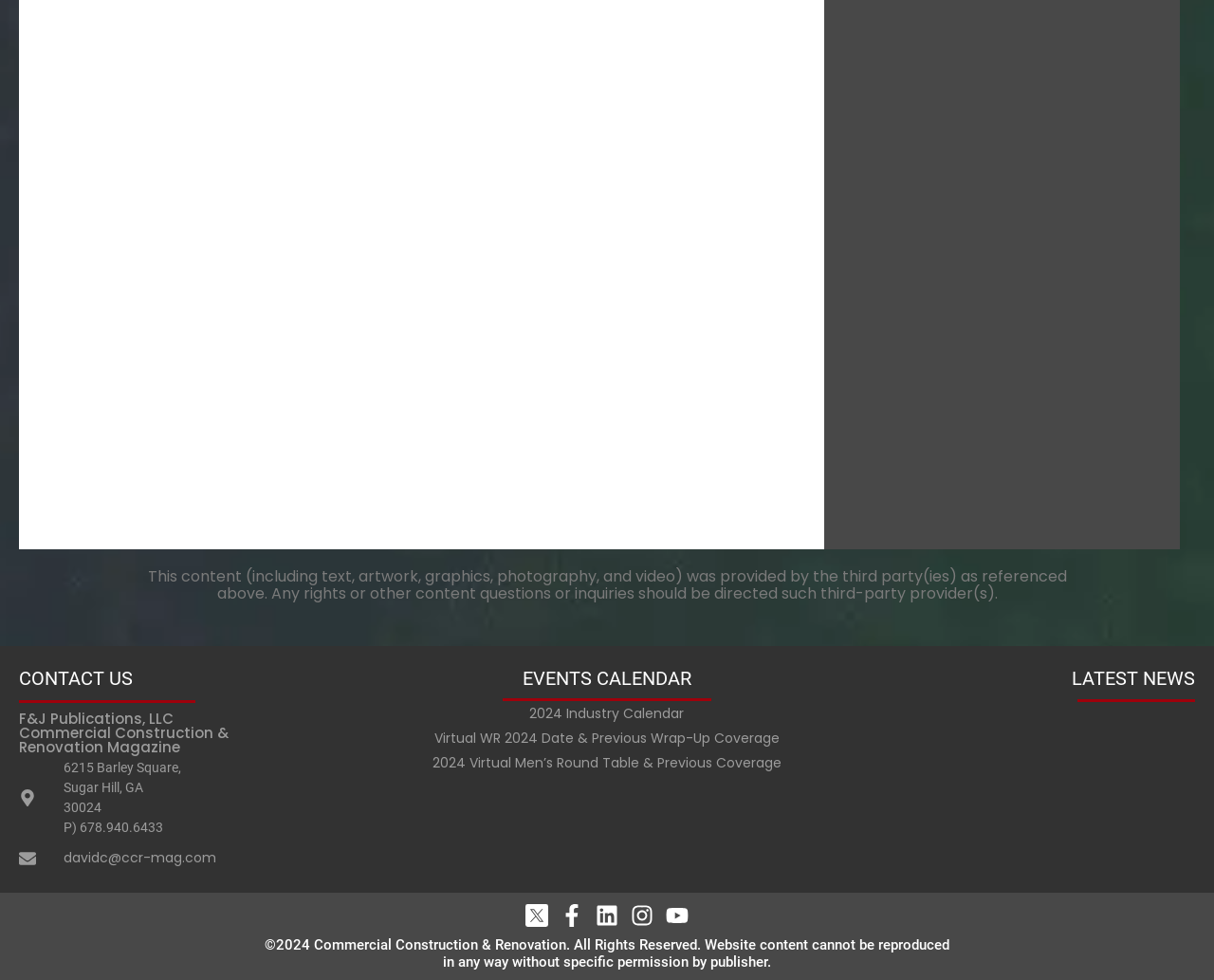Please mark the clickable region by giving the bounding box coordinates needed to complete this instruction: "Share this on Twitter".

None